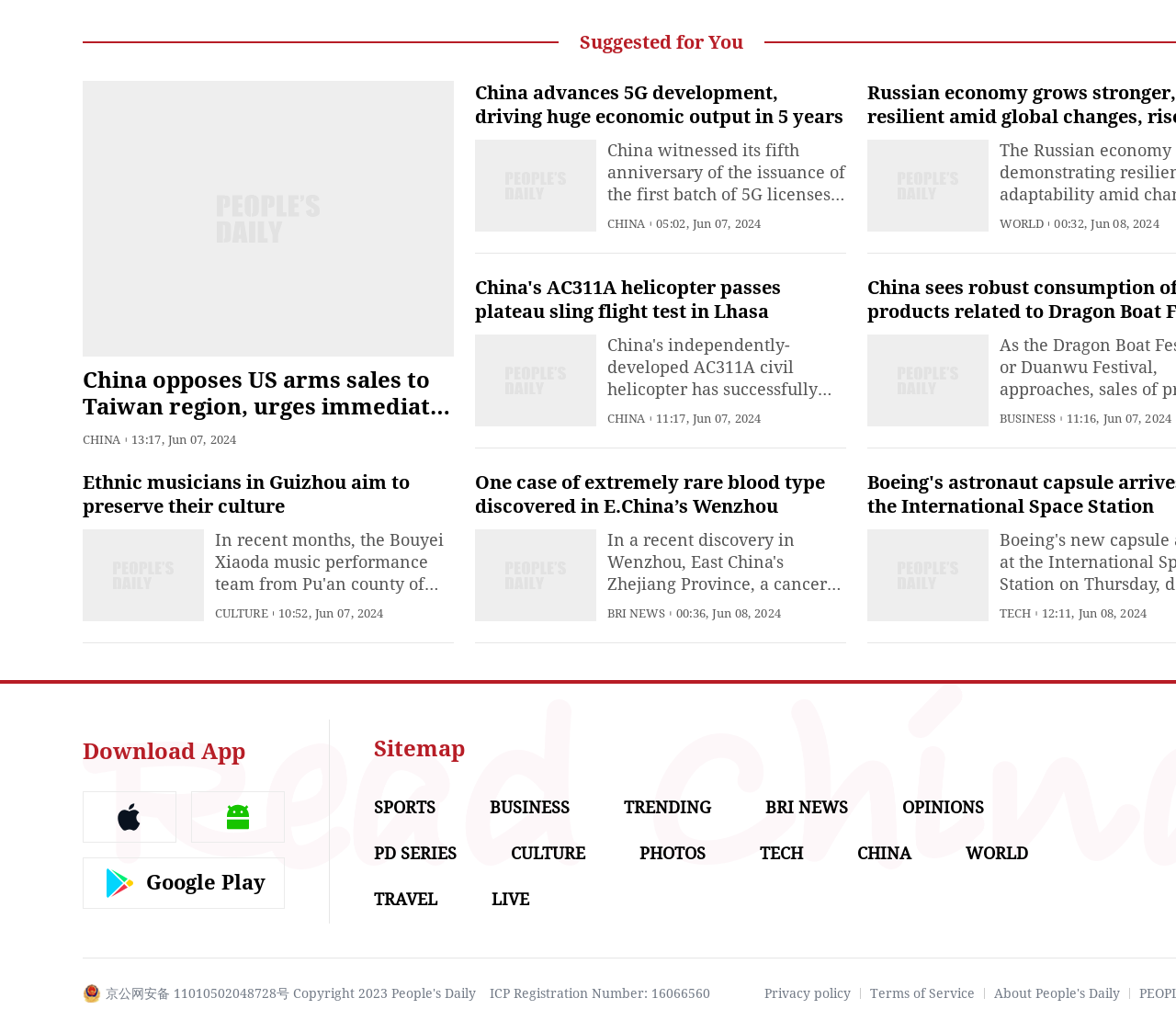Please locate the clickable area by providing the bounding box coordinates to follow this instruction: "Read news about China".

[0.07, 0.419, 0.103, 0.432]